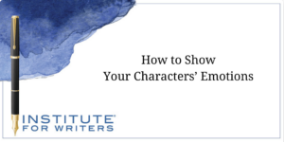What organization is associated with this resource?
Give a single word or phrase as your answer by examining the image.

Institute for Writers